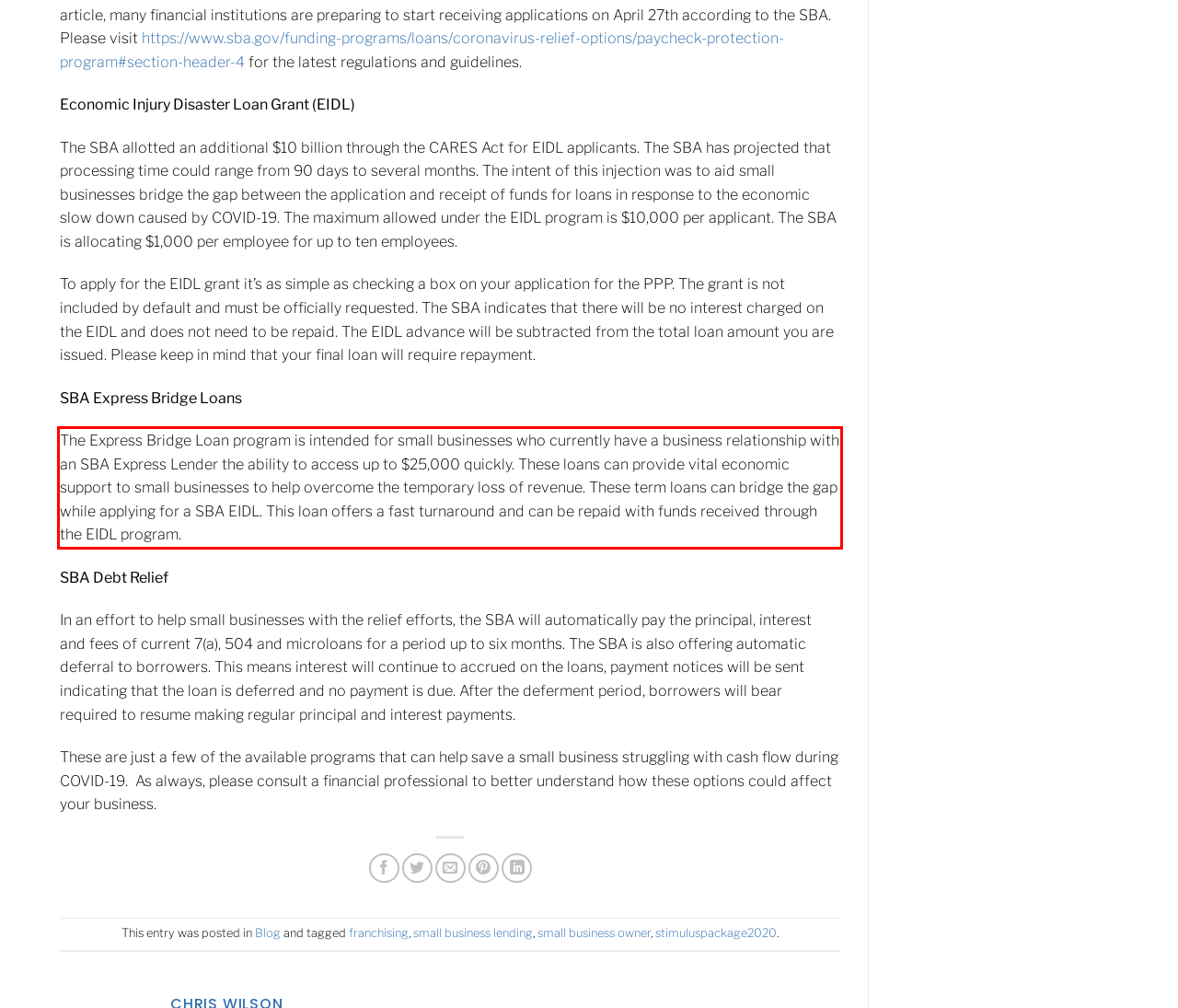There is a screenshot of a webpage with a red bounding box around a UI element. Please use OCR to extract the text within the red bounding box.

The Express Bridge Loan program is intended for small businesses who currently have a business relationship with an SBA Express Lender the ability to access up to $25,000 quickly. These loans can provide vital economic support to small businesses to help overcome the temporary loss of revenue. These term loans can bridge the gap while applying for a SBA EIDL. This loan offers a fast turnaround and can be repaid with funds received through the EIDL program.